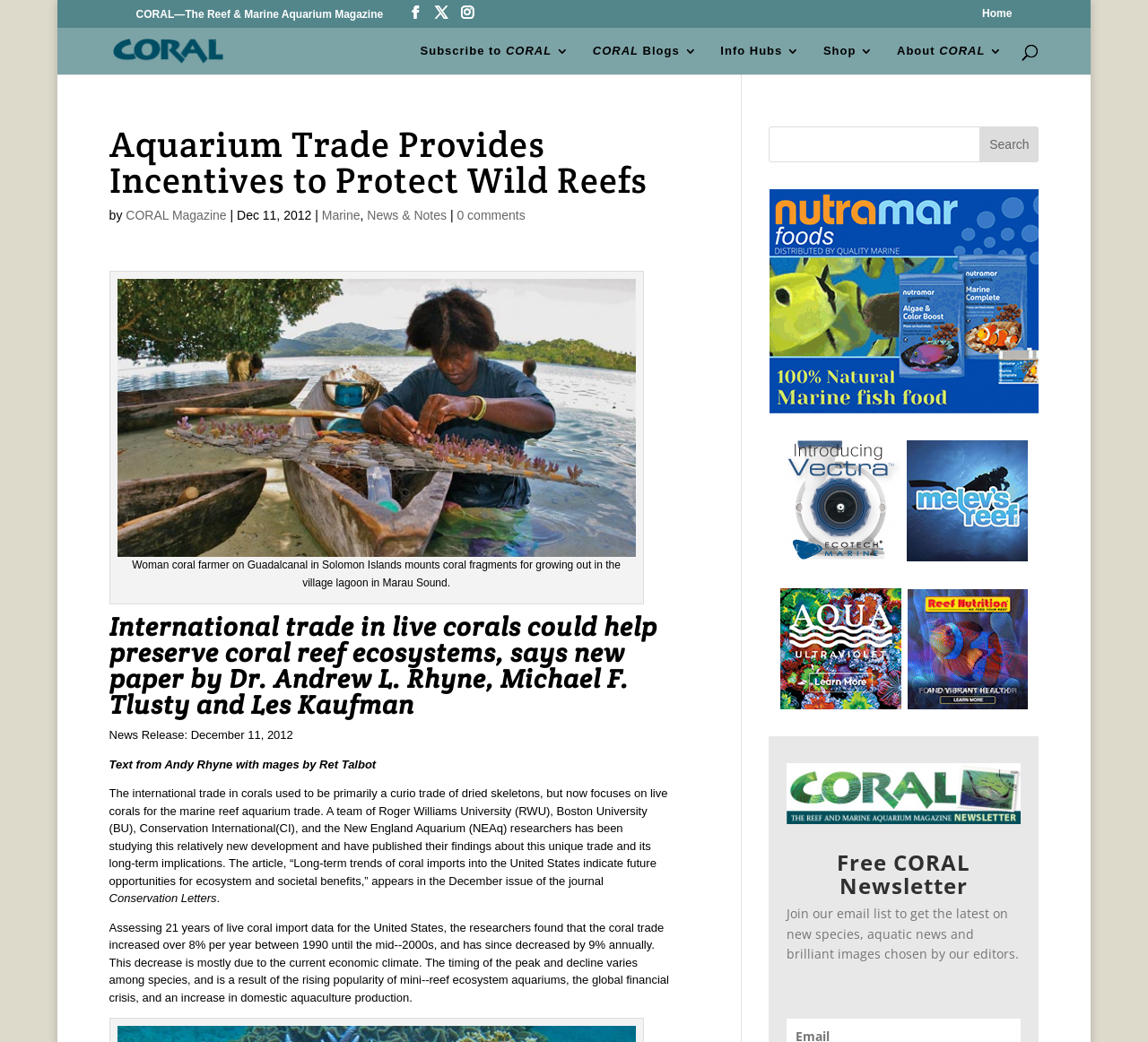What is the topic of the article?
Please look at the screenshot and answer in one word or a short phrase.

Coral reefs and aquarium trade